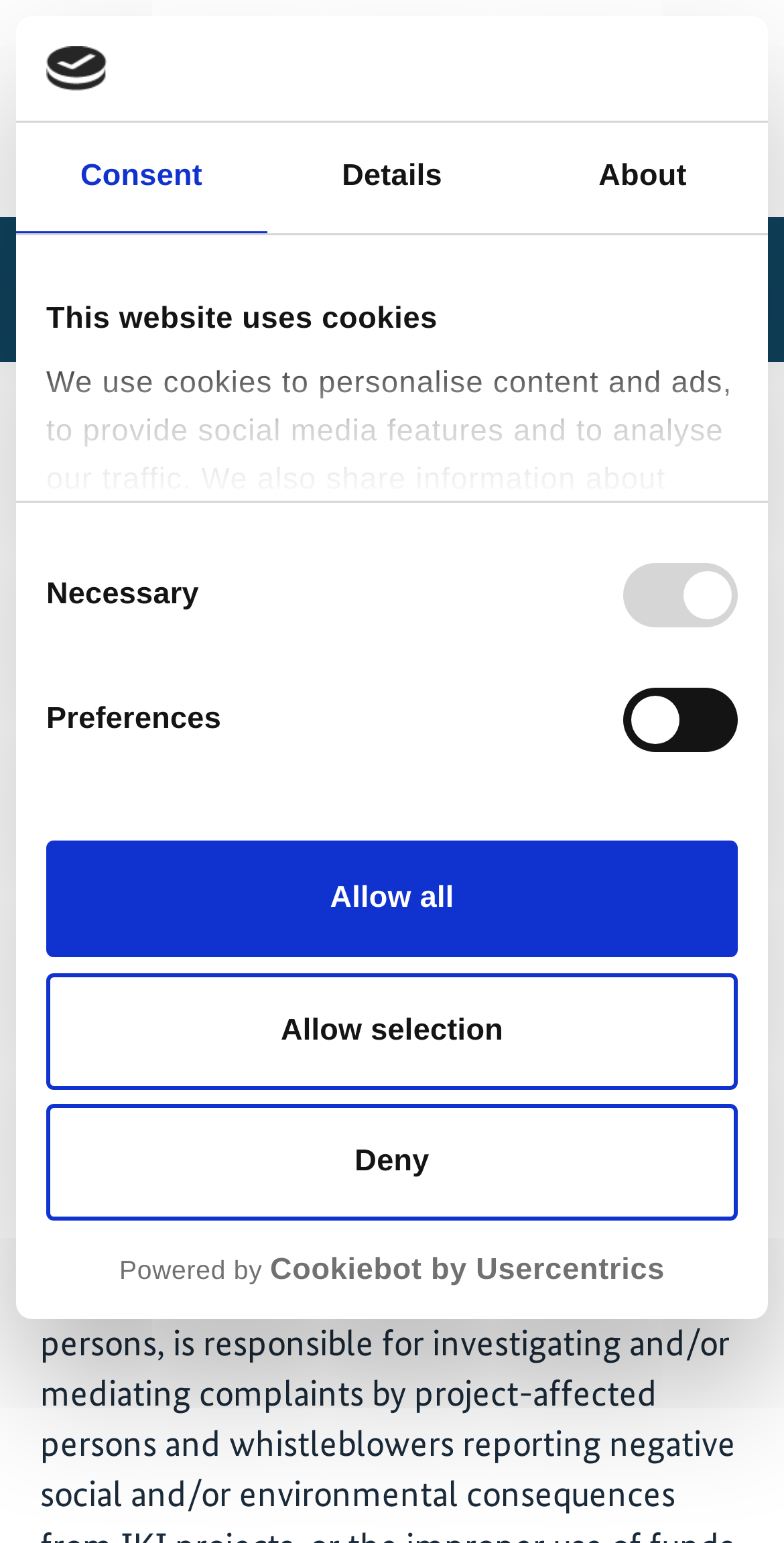How many buttons are in the consent selection group?
From the details in the image, provide a complete and detailed answer to the question.

I examined the consent selection group and found three buttons: 'Deny', 'Allow selection', and 'Allow all'.